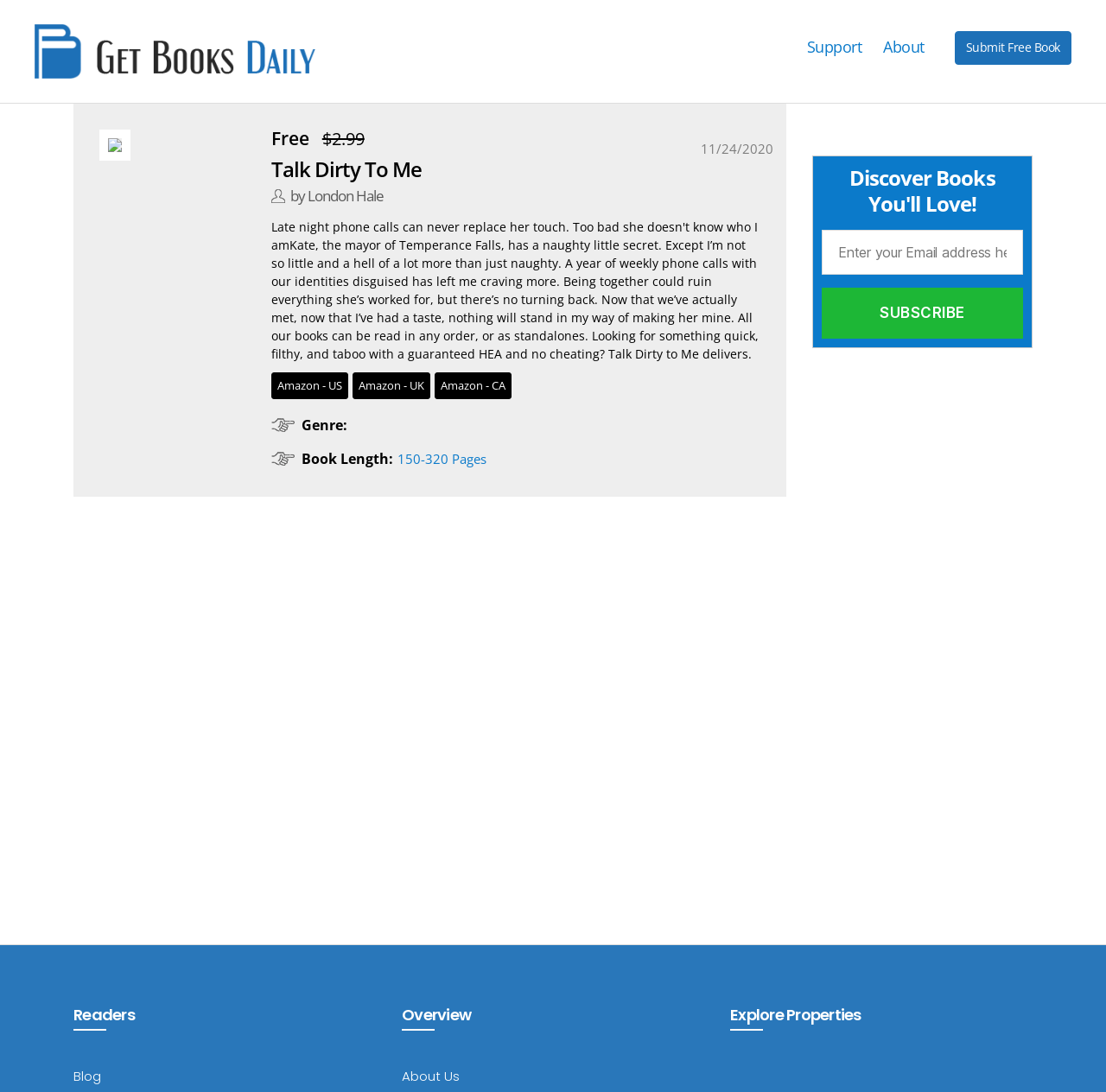Extract the bounding box for the UI element that matches this description: "parent_node: Get Books Daily".

[0.031, 0.022, 0.32, 0.079]